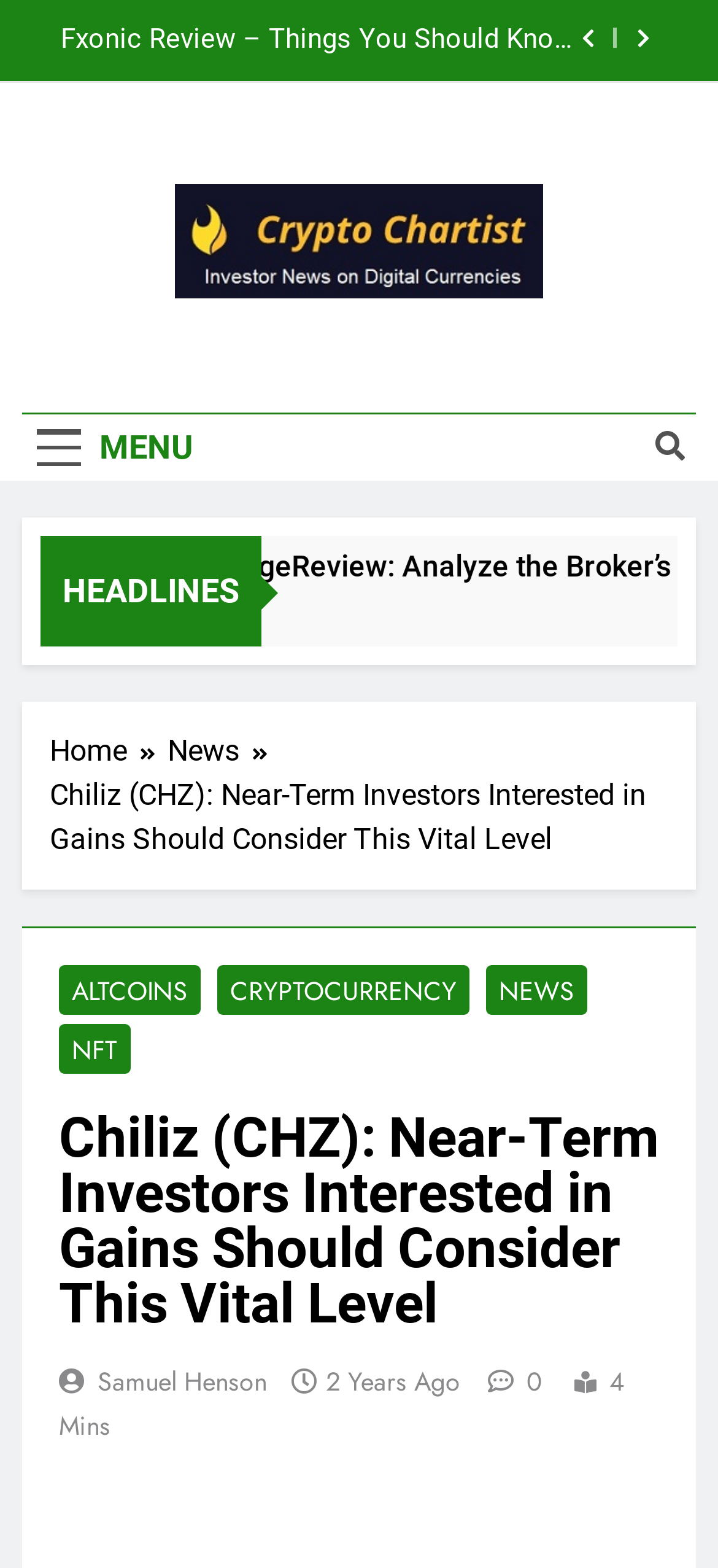Determine the bounding box coordinates of the UI element described by: "value="Return"".

None